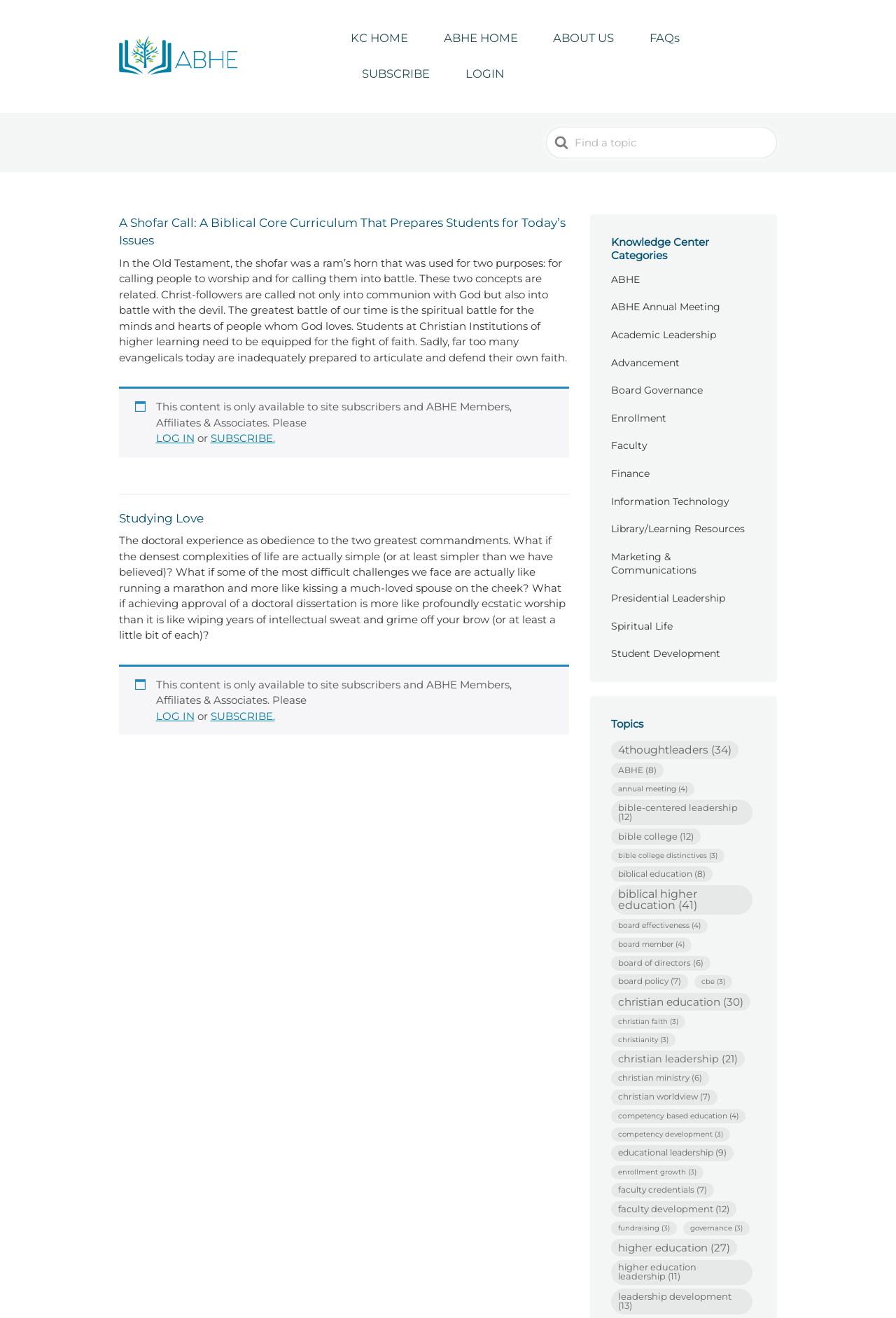Please mark the bounding box coordinates of the area that should be clicked to carry out the instruction: "search for something".

[0.609, 0.074, 0.867, 0.098]